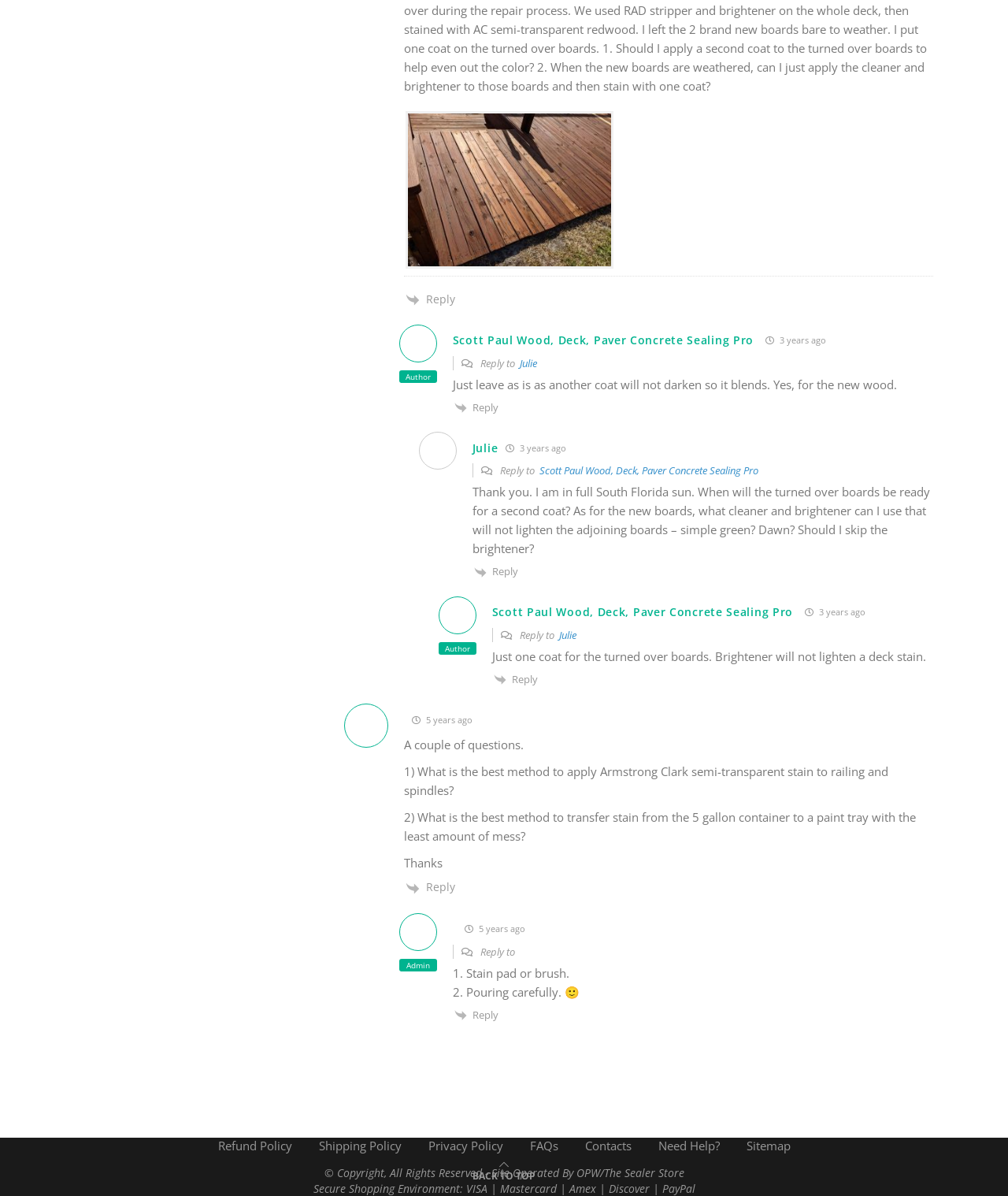Find the bounding box coordinates for the area that should be clicked to accomplish the instruction: "Read more about AeroInsta".

None